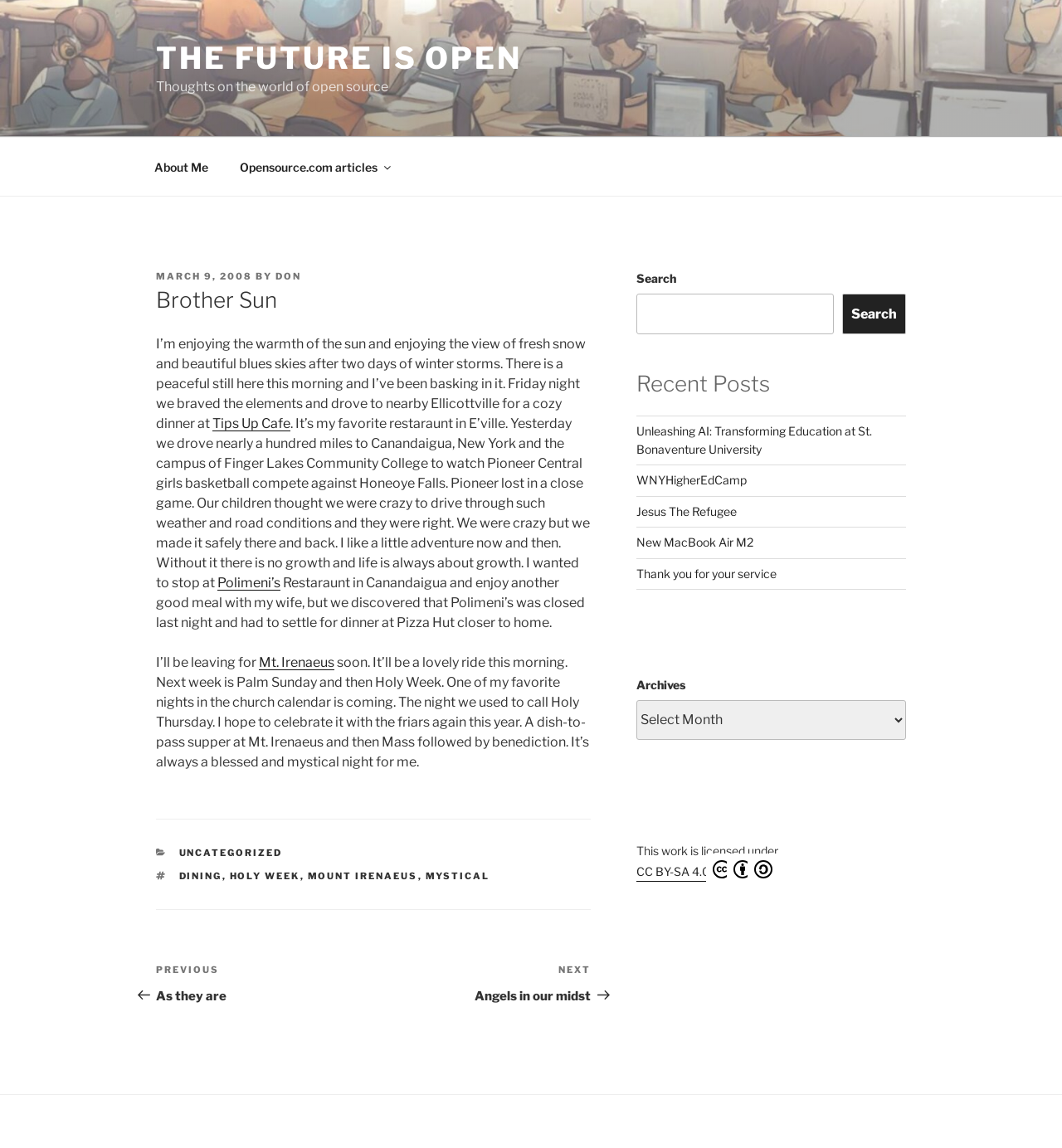Construct a comprehensive caption that outlines the webpage's structure and content.

The webpage is a blog titled "Brother Sun – The Future is Open". At the top, there is a navigation menu with links to "About Me" and "Opensource.com articles". Below the navigation menu, there is a main section that contains a blog post. The post has a header with the title "Brother Sun" and a subheading with the date "MARCH 9, 2008". The post's content is a personal reflection on enjoying the warmth of the sun, a cozy dinner at a favorite restaurant, and a basketball game. There are also links to other websites and restaurants mentioned in the post.

To the right of the main section, there is a sidebar with a search box, a list of recent posts, and an archives dropdown menu. The recent posts list includes links to several articles with titles such as "Unleashing AI: Transforming Education at St. Bonaventure University" and "Jesus The Refugee". The archives dropdown menu allows users to access older posts.

At the bottom of the page, there is a footer section with links to categories and tags related to the post, such as "DINING", "HOLY WEEK", and "MOUNT IRENAEUS". There is also a post navigation section with links to previous and next posts.

Throughout the page, there are several images, including icons for the Creative Commons license at the bottom of the page.